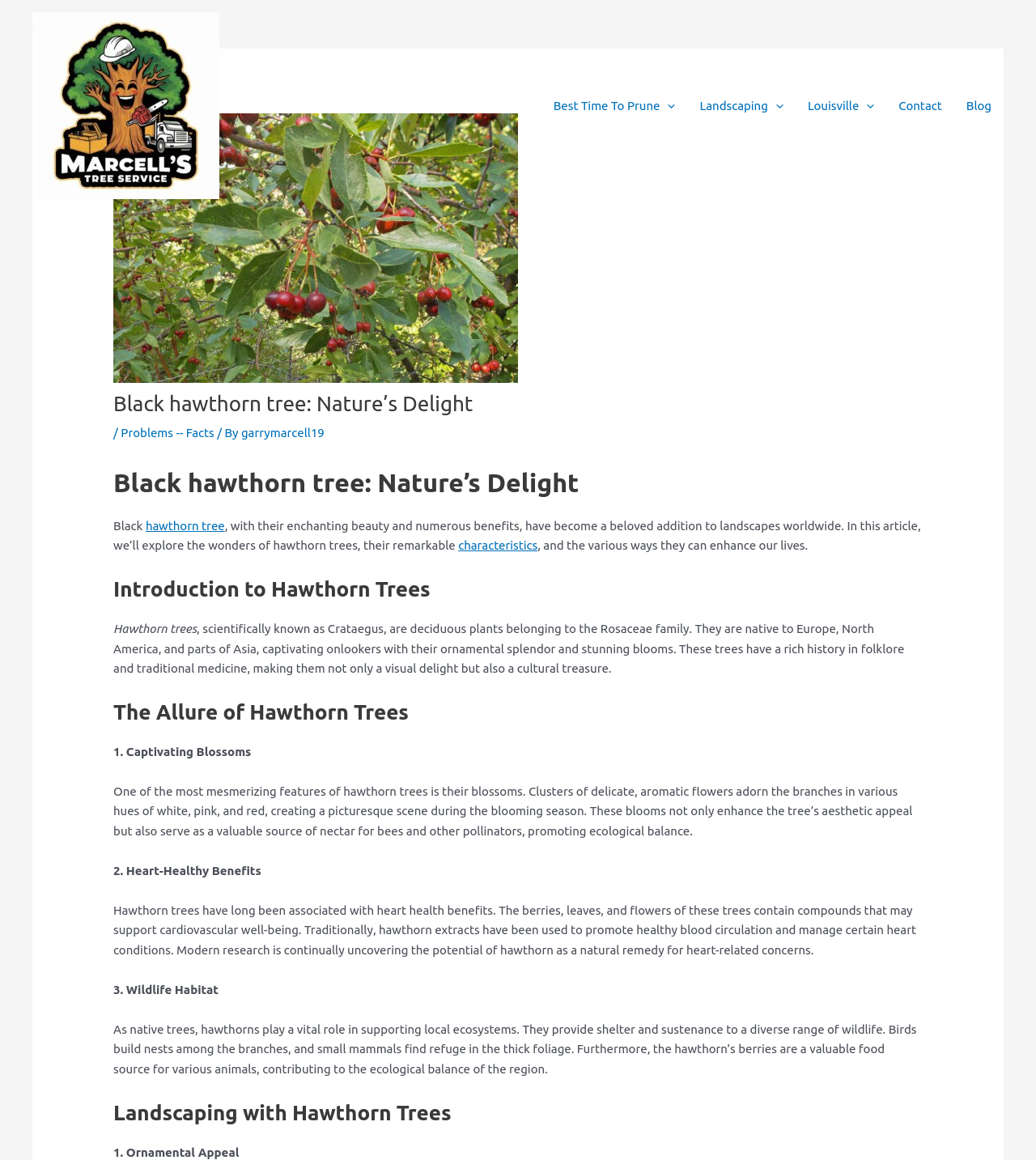What is the role of hawthorn trees in supporting local ecosystems?
We need a detailed and meticulous answer to the question.

According to the article, hawthorn trees provide shelter and sustenance to a diverse range of wildlife, such as birds and small mammals, and their berries are a valuable food source for various animals, contributing to the ecological balance of the region.